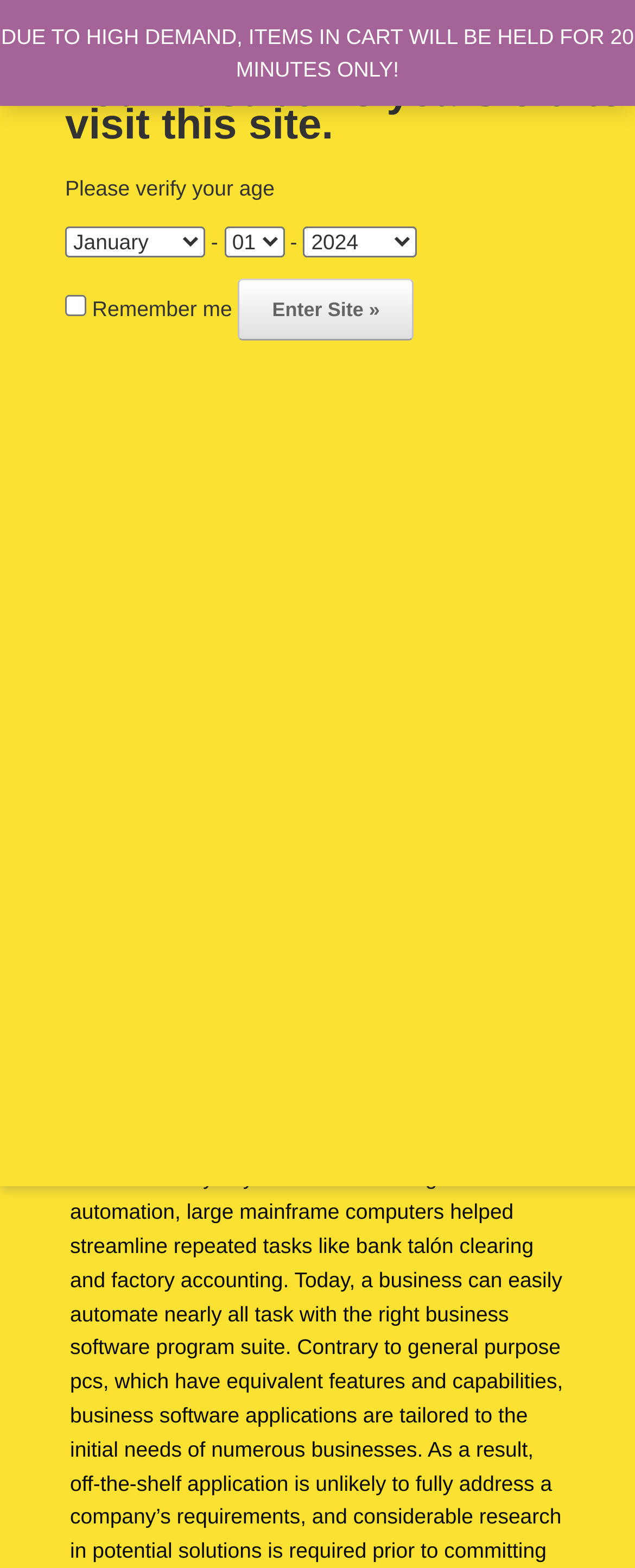Find the headline of the webpage and generate its text content.

Category Archives: Uncategorized